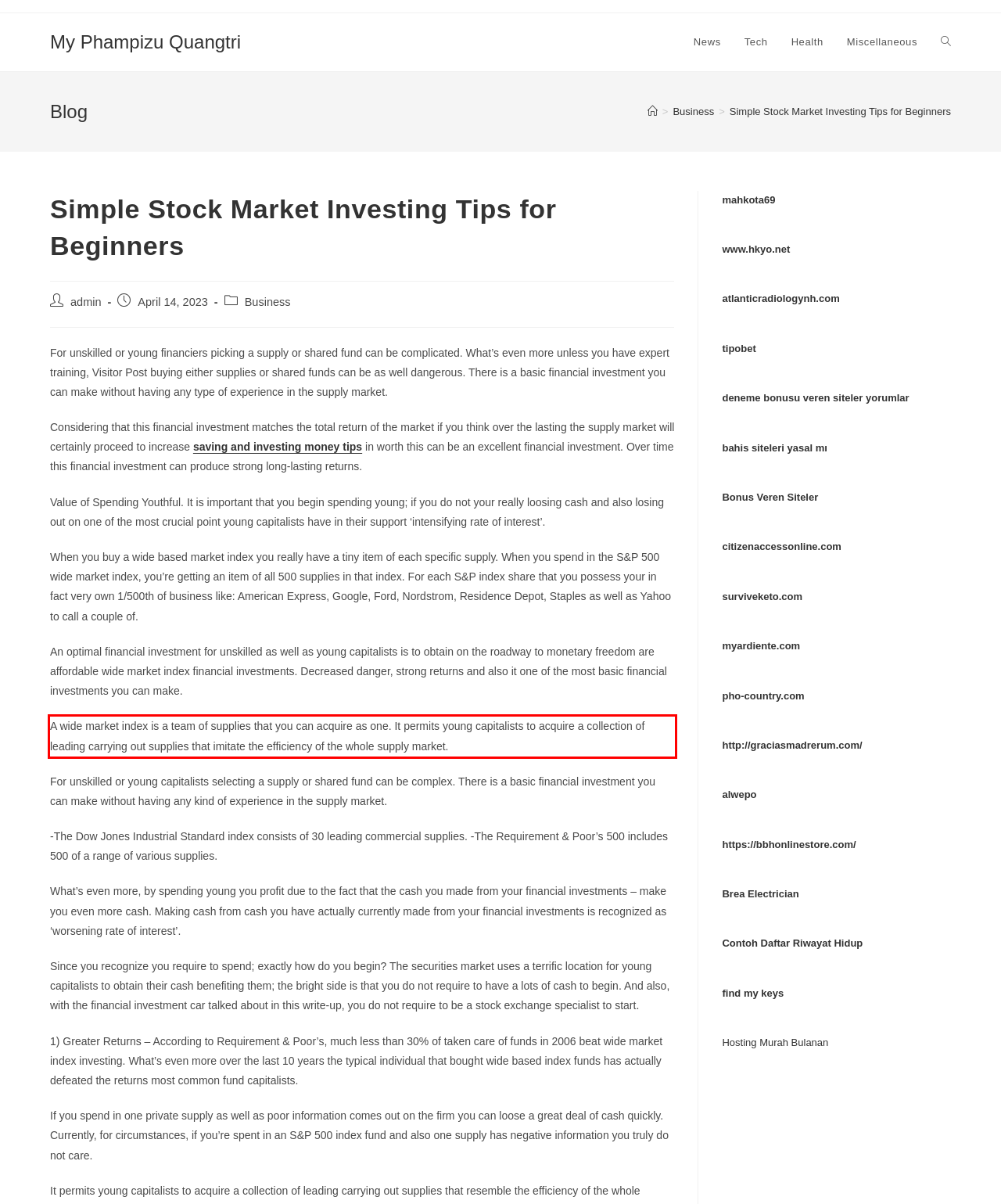Please perform OCR on the text content within the red bounding box that is highlighted in the provided webpage screenshot.

A wide market index is a team of supplies that you can acquire as one. It permits young capitalists to acquire a collection of leading carrying out supplies that imitate the efficiency of the whole supply market.